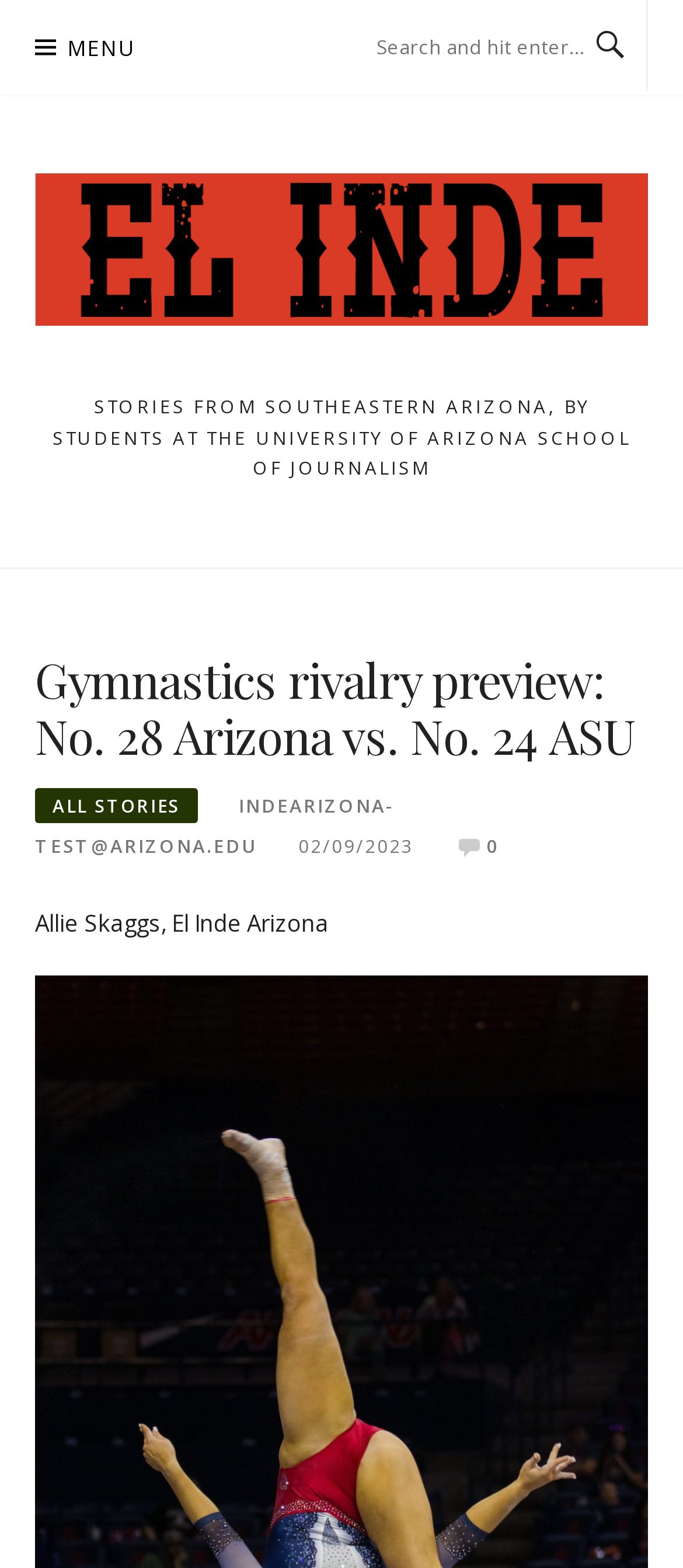Refer to the image and provide an in-depth answer to the question: 
What is the purpose of the textbox?

I found the purpose of the textbox by looking at the placeholder text, which says 'Search and hit enter...'. This suggests that the textbox is used for searching.